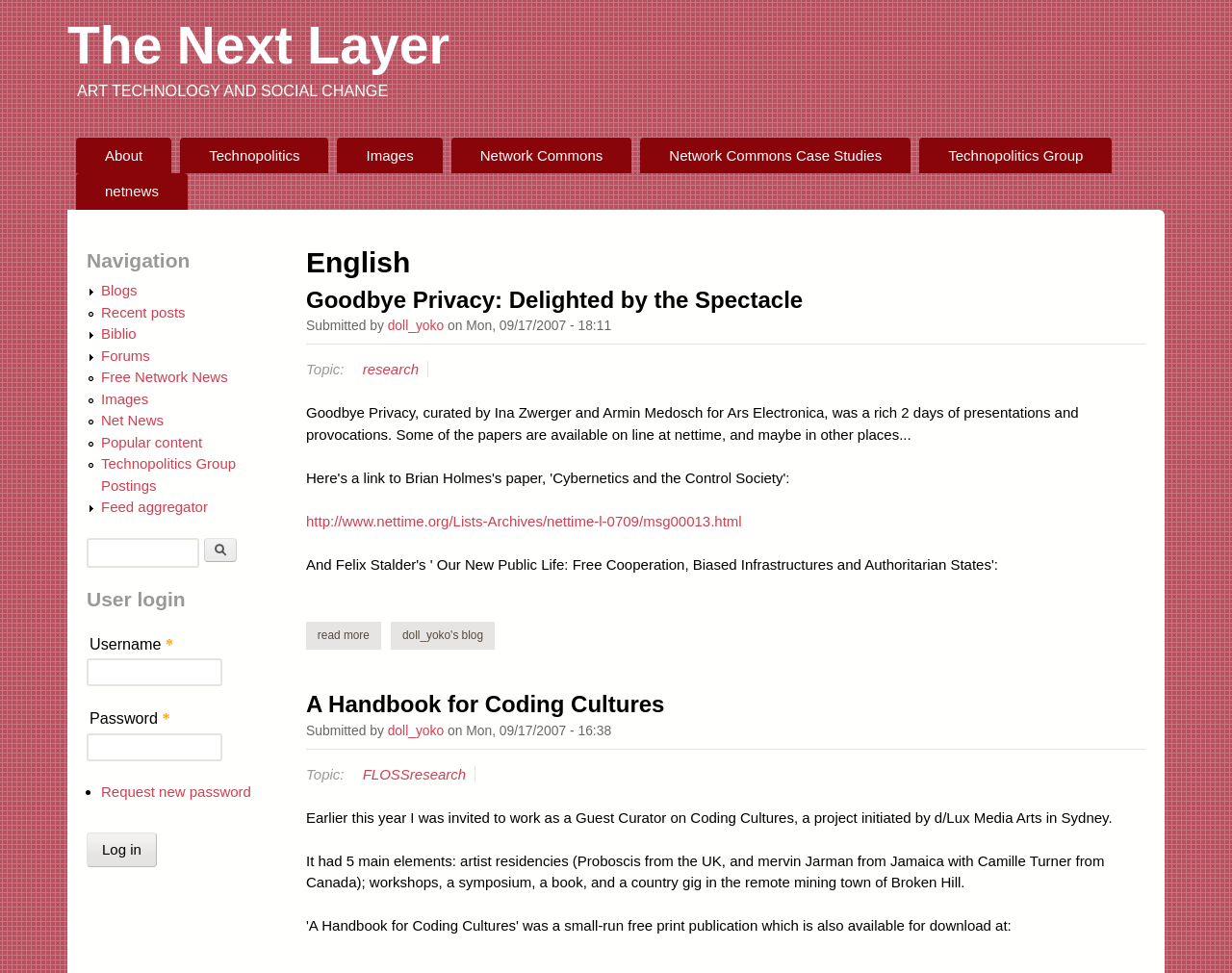What is the purpose of the 'Search form' section?
Use the information from the screenshot to give a comprehensive response to the question.

The 'Search form' section is located near the bottom of the webpage and contains a search box and a 'Search' button. This suggests that the purpose of this section is to allow users to search for specific content within the webpage or website.